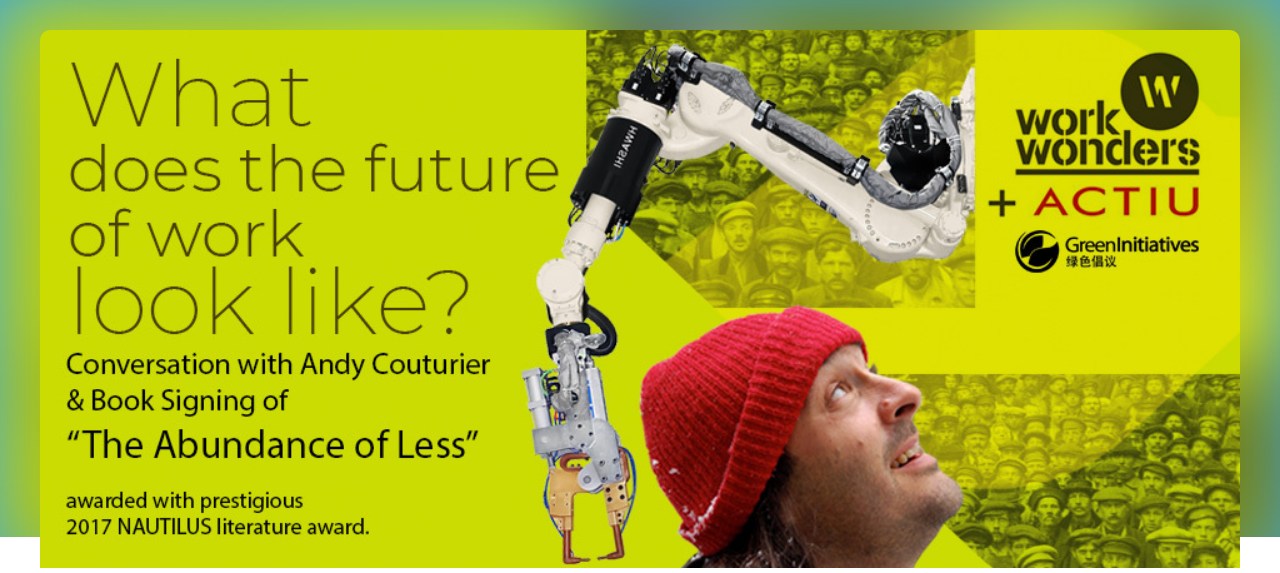What award did 'The Abundance of Less' receive?
Using the image as a reference, answer with just one word or a short phrase.

2017 Nautilus literature award